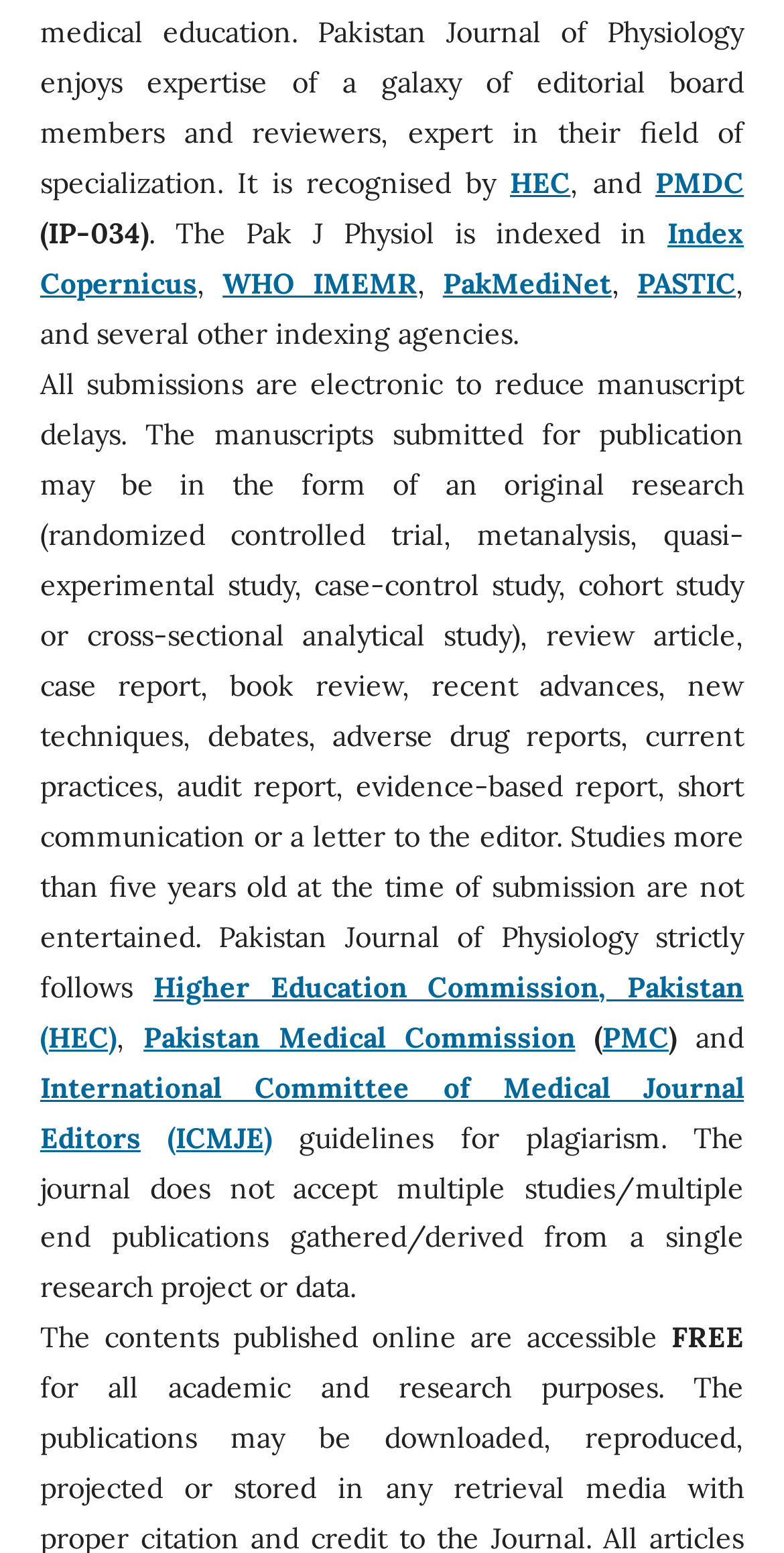Identify the bounding box for the described UI element: "WHO IMEMR".

[0.284, 0.171, 0.532, 0.194]